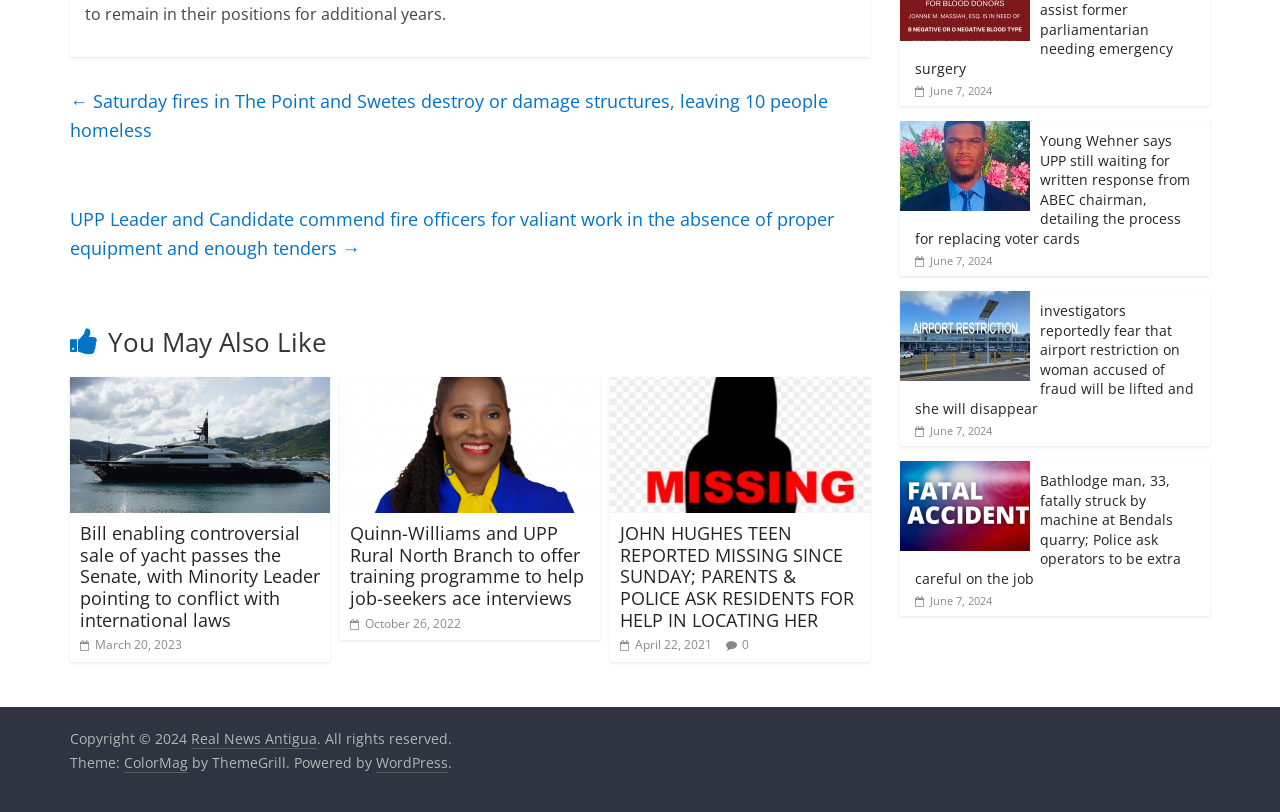What is the date of the news article about Quinn-Williams and UPP Rural North Branch?
Based on the screenshot, provide a one-word or short-phrase response.

October 26, 2022